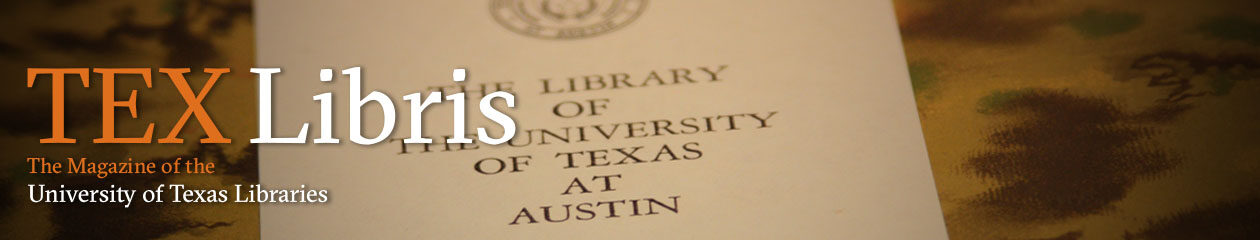Give a one-word or short-phrase answer to the following question: 
What is the background color of the image?

Earthy-toned